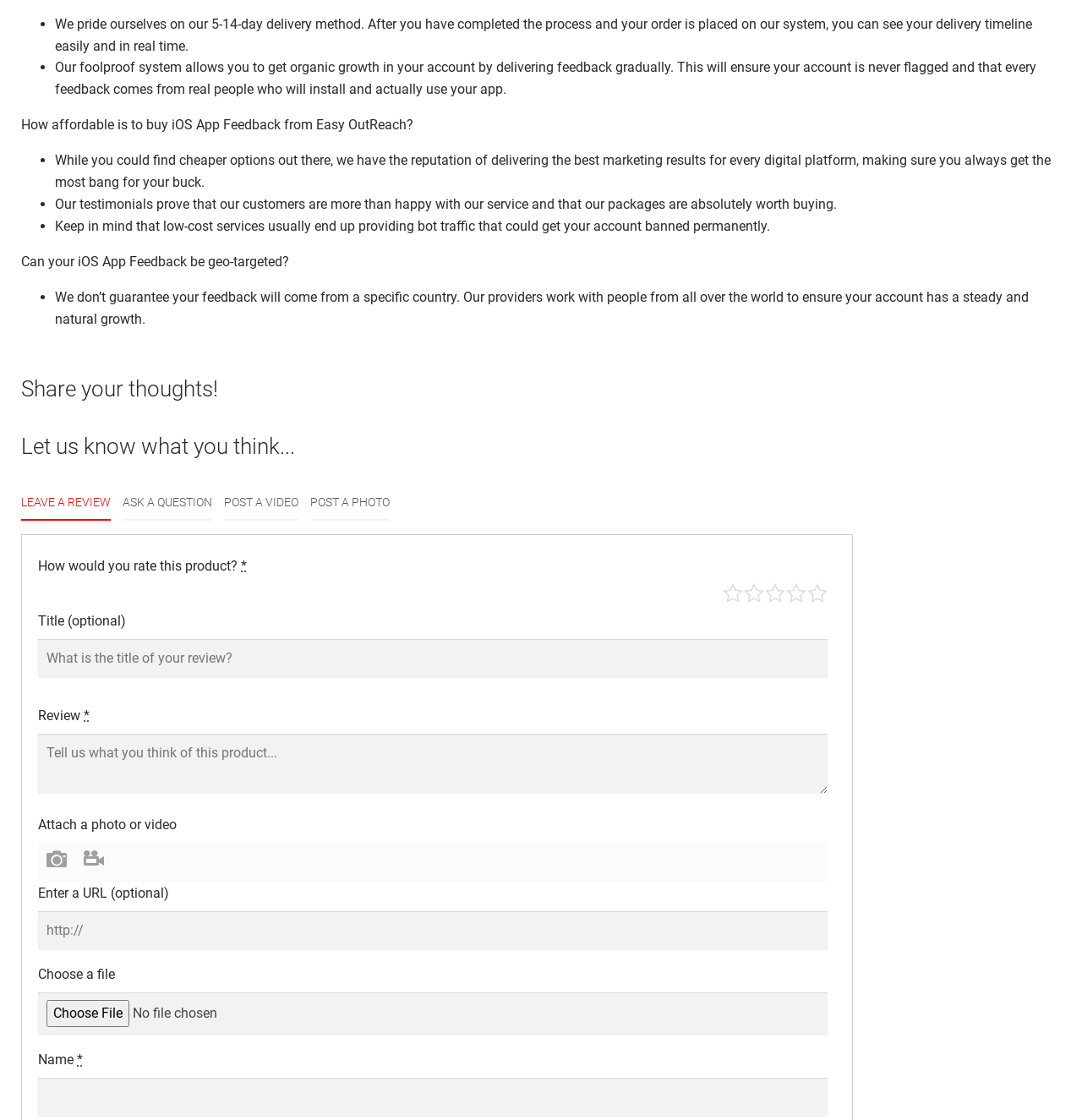Provide a brief response in the form of a single word or phrase:
Can you geo-target your iOS App Feedback?

No